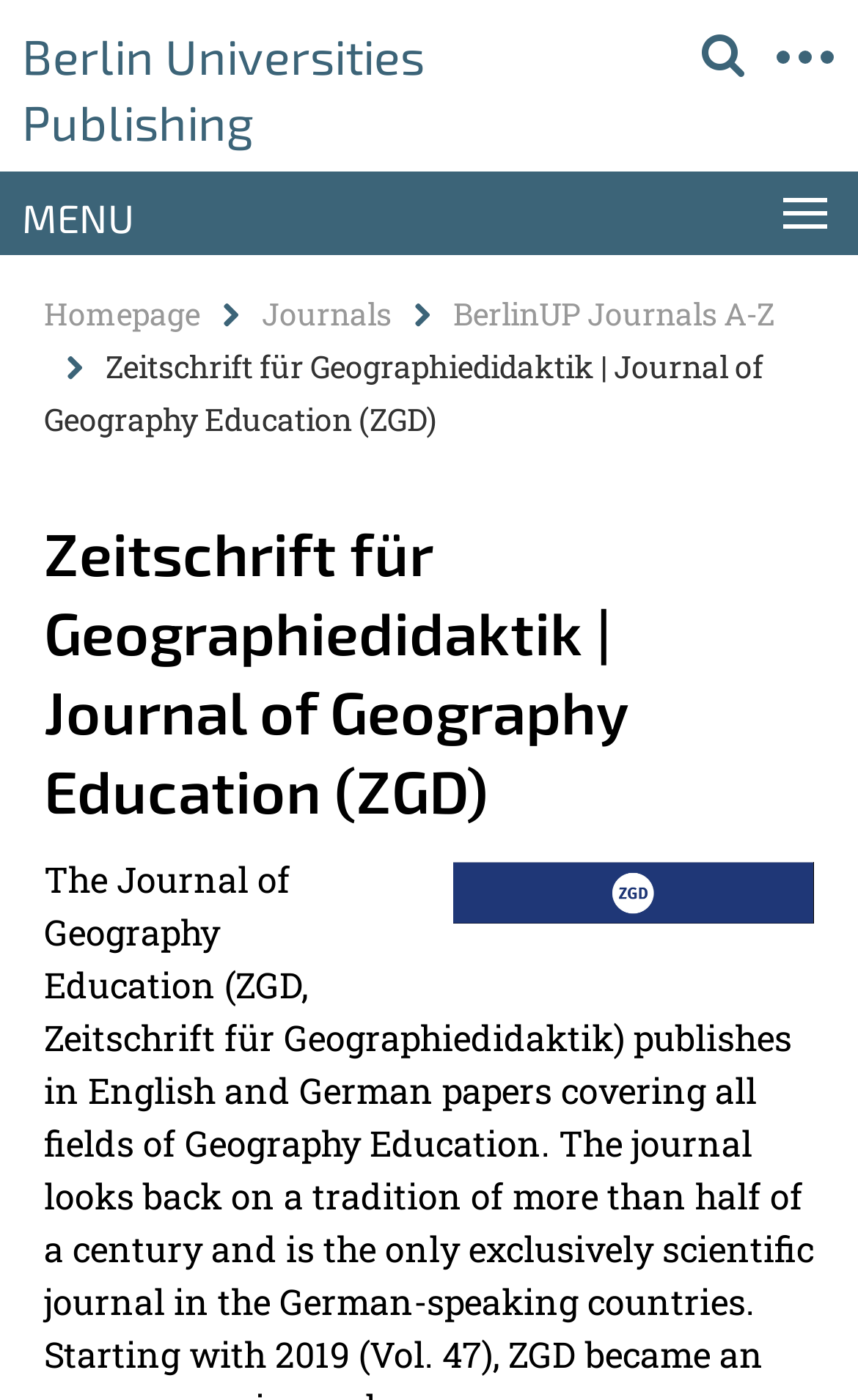Answer succinctly with a single word or phrase:
How many elements are in the top navigation bar?

2